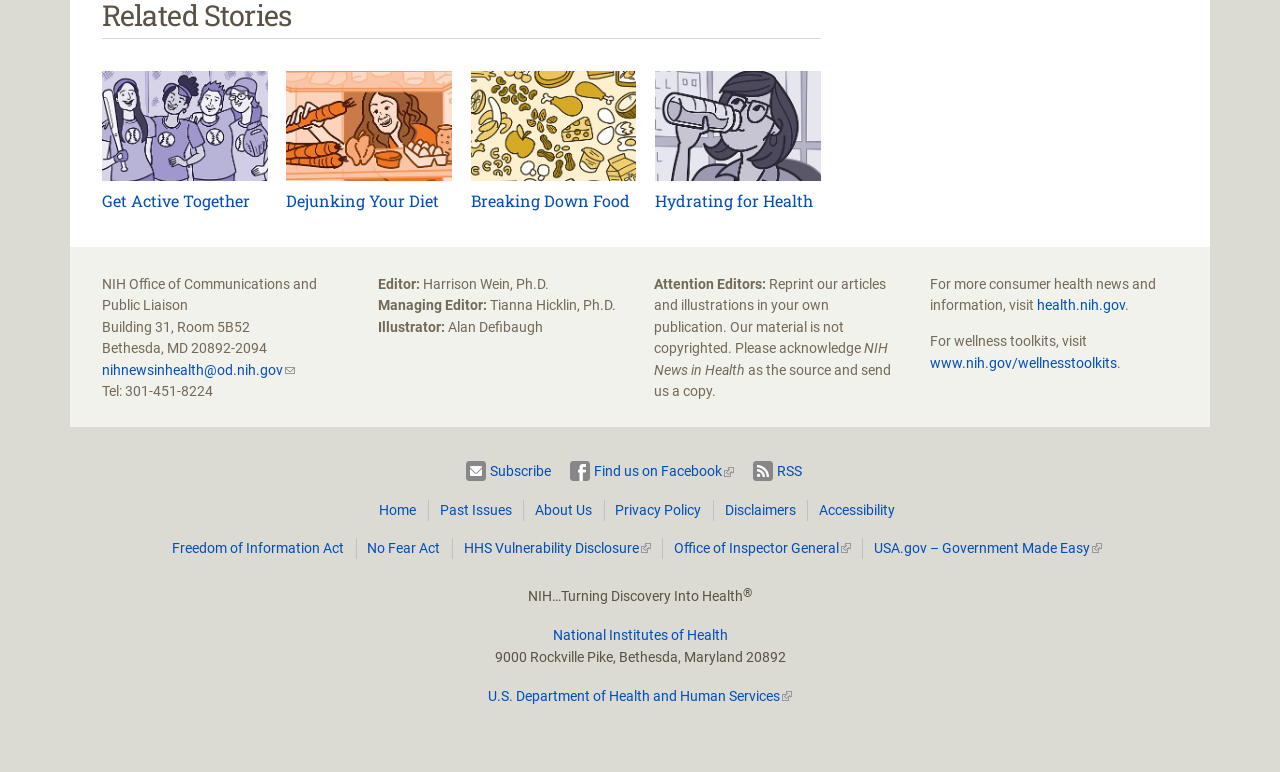Respond to the following query with just one word or a short phrase: 
How many illustrations are on this webpage?

4